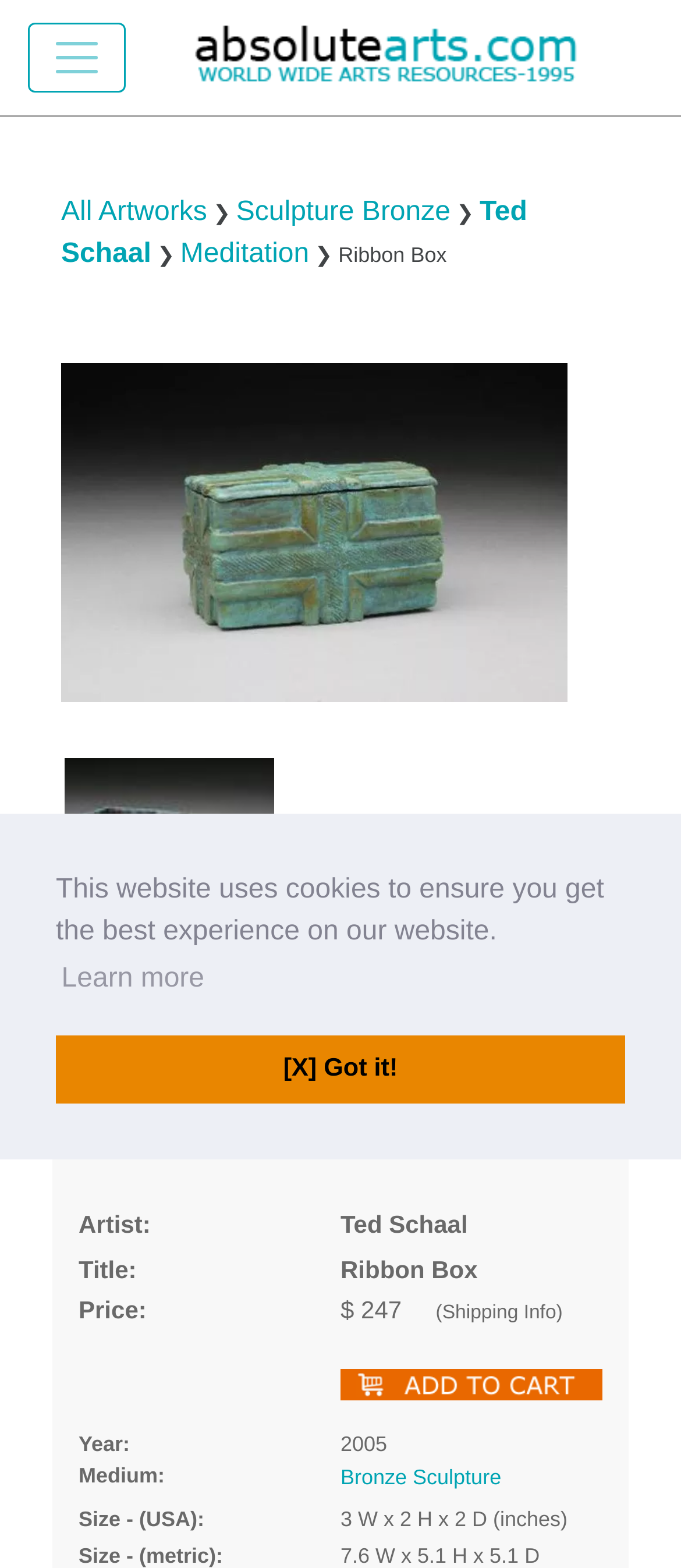Locate the bounding box for the described UI element: "parent_node: $ 247 (Shipping Info)". Ensure the coordinates are four float numbers between 0 and 1, formatted as [left, top, right, bottom].

[0.5, 0.873, 0.885, 0.89]